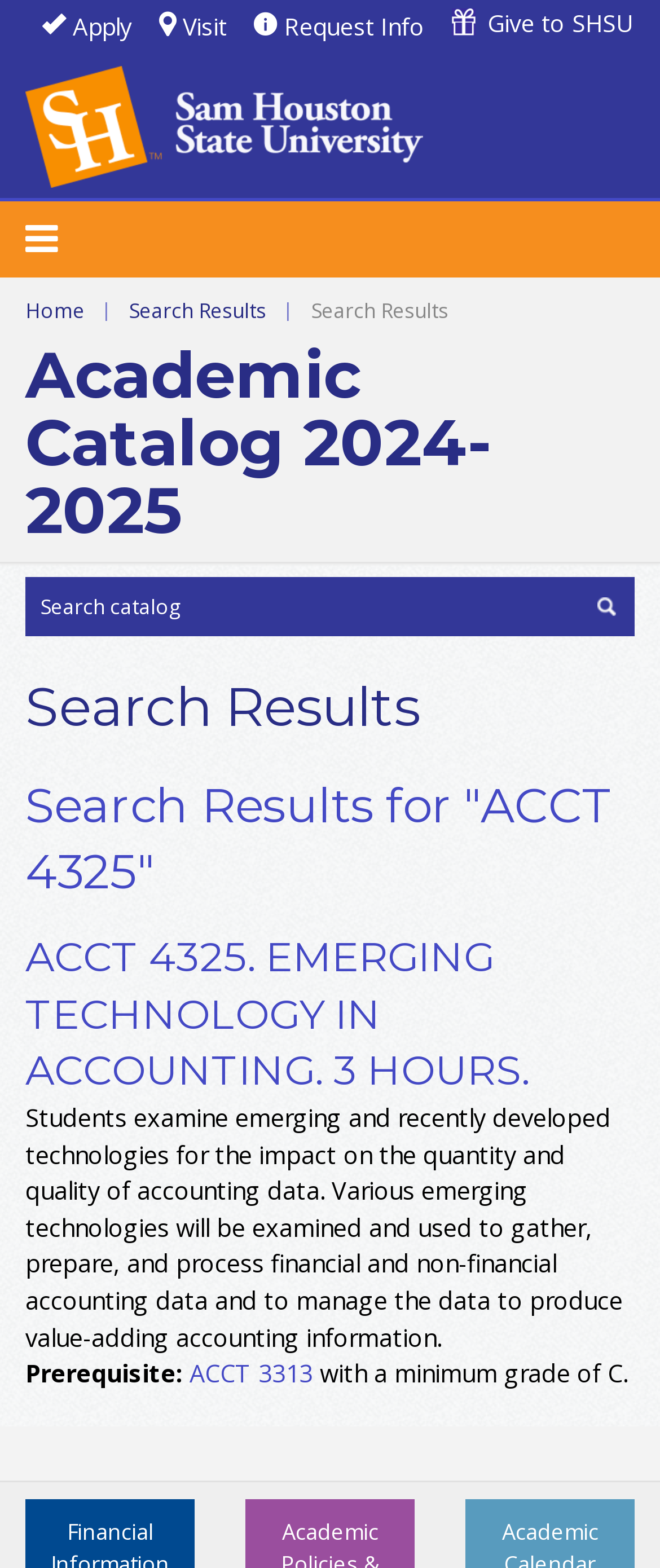Find the bounding box coordinates of the clickable region needed to perform the following instruction: "Search for a keyword". The coordinates should be provided as four float numbers between 0 and 1, i.e., [left, top, right, bottom].

[0.038, 0.368, 0.962, 0.406]